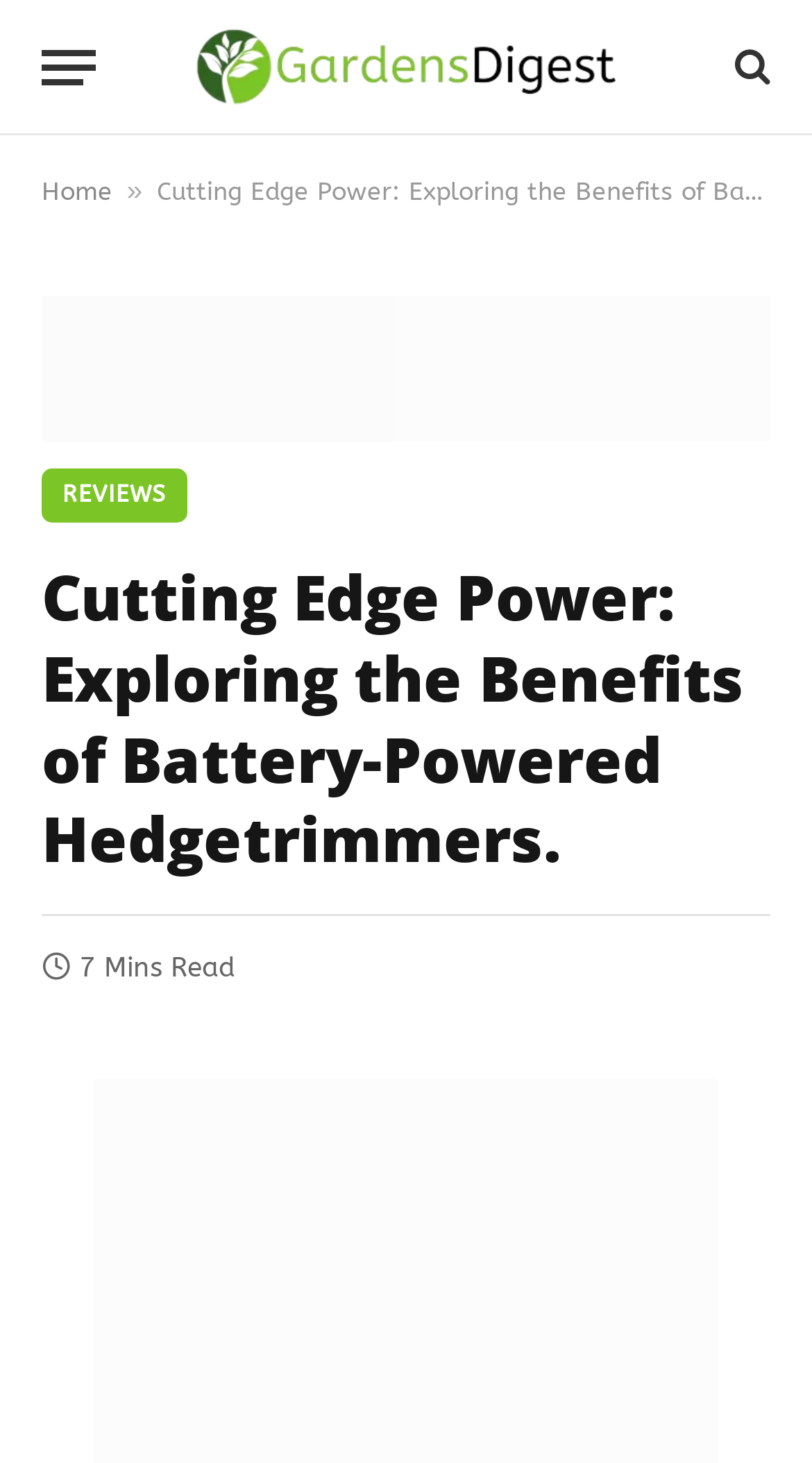What is the purpose of the button with the text 'Menu'?
Refer to the screenshot and deliver a thorough answer to the question presented.

I deduced the answer by understanding the common functionality of a button with the text 'Menu' which is typically used to open a menu or navigation options.